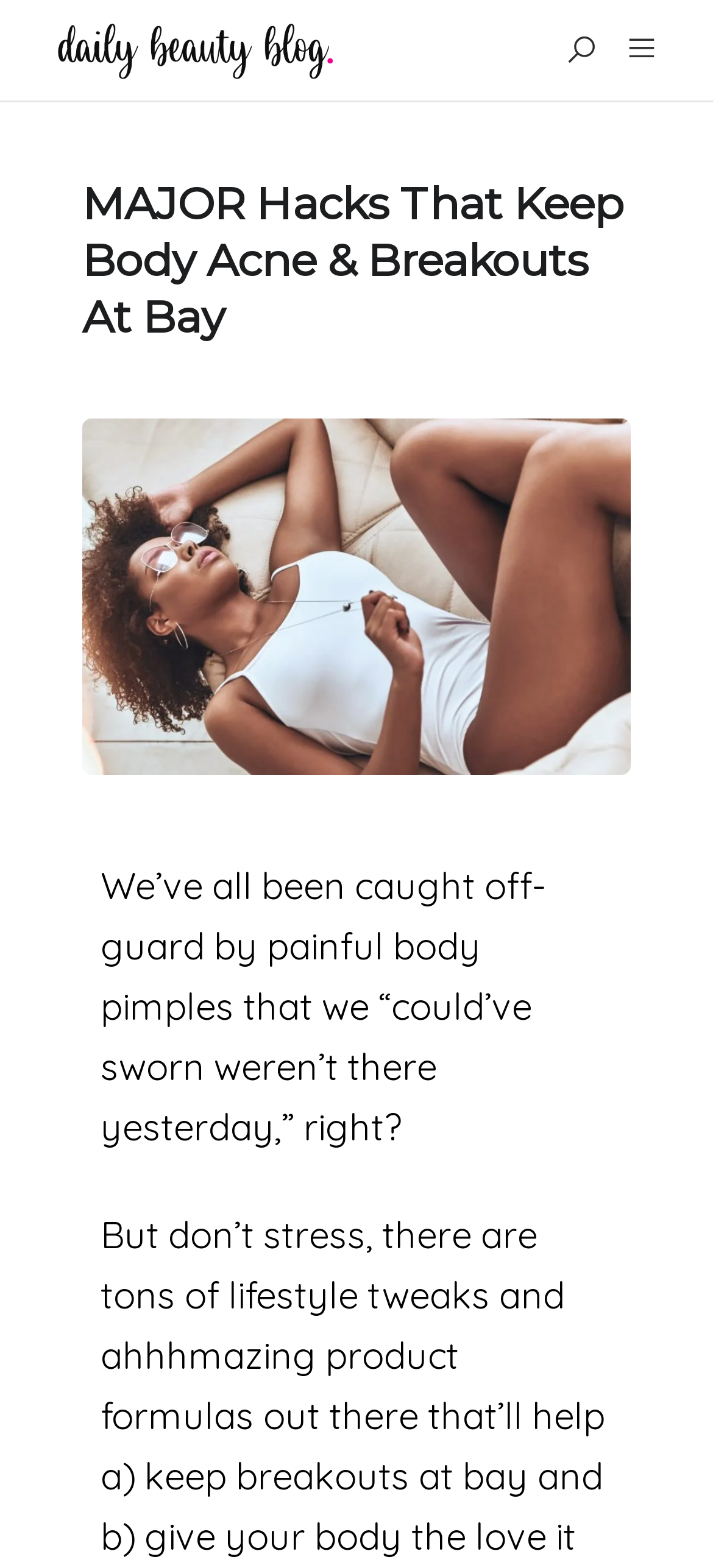Identify the bounding box coordinates for the region of the element that should be clicked to carry out the instruction: "go to Daily Beauty Blog". The bounding box coordinates should be four float numbers between 0 and 1, i.e., [left, top, right, bottom].

[0.077, 0.019, 0.474, 0.042]